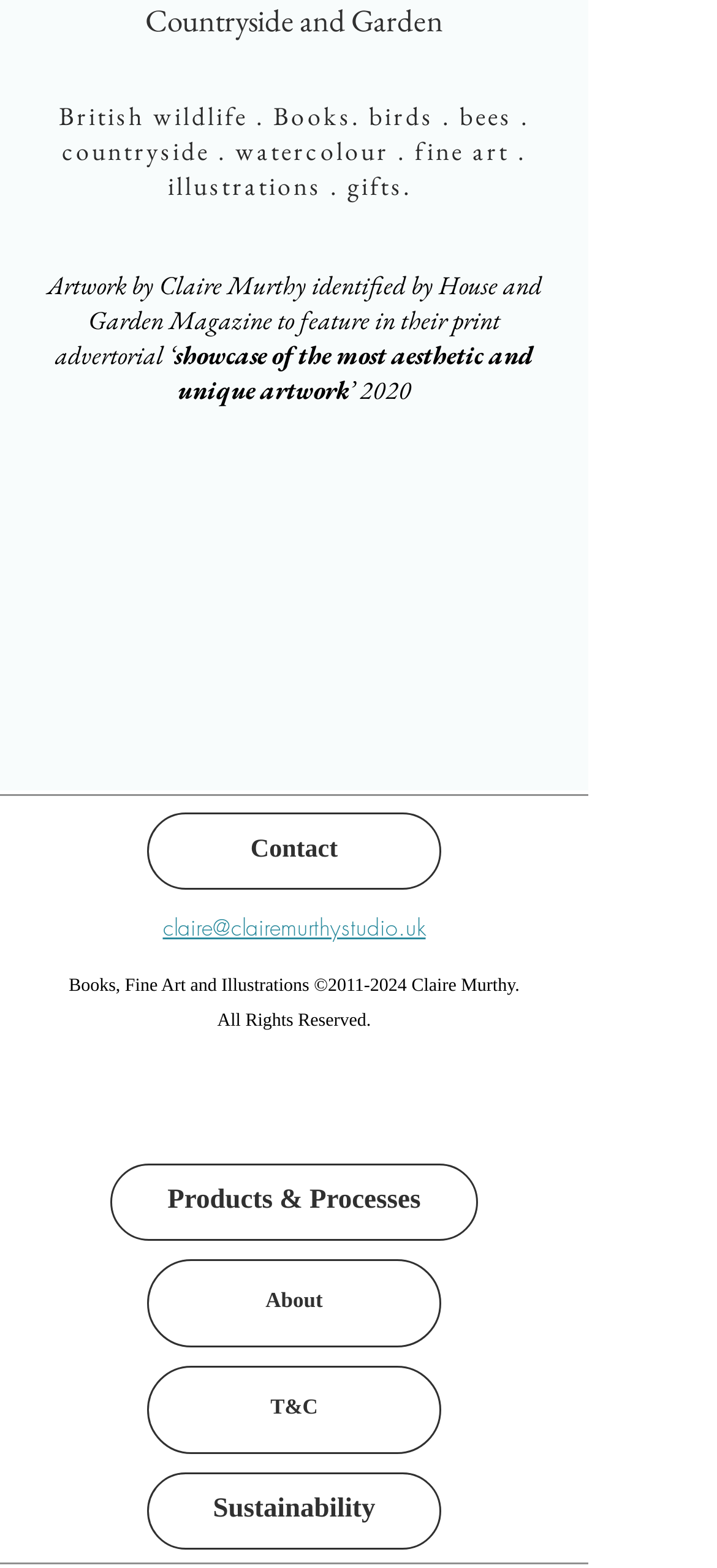Give a concise answer of one word or phrase to the question: 
What is the type of artwork showcased on this website?

Fine Art and Illustrations